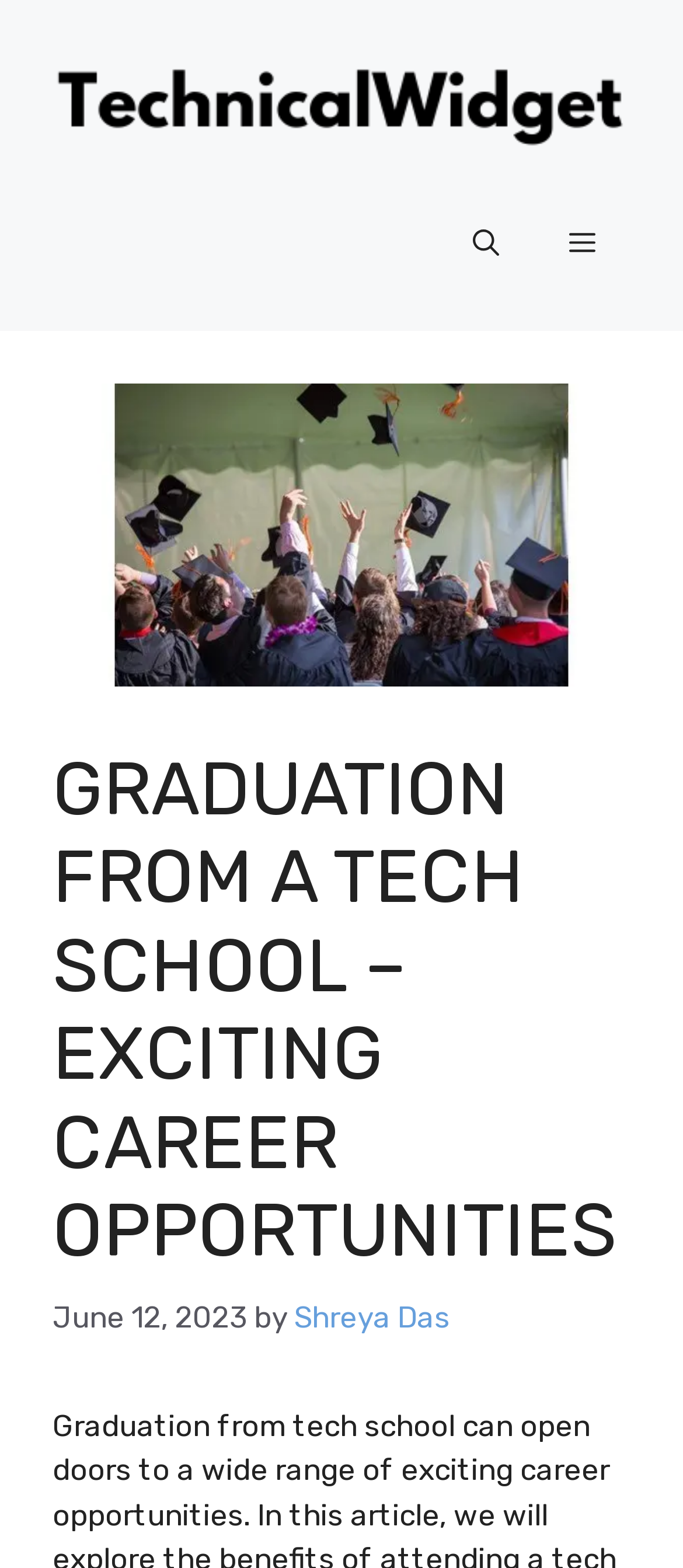Respond to the question below with a single word or phrase:
What is the type of the top-most element?

Banner